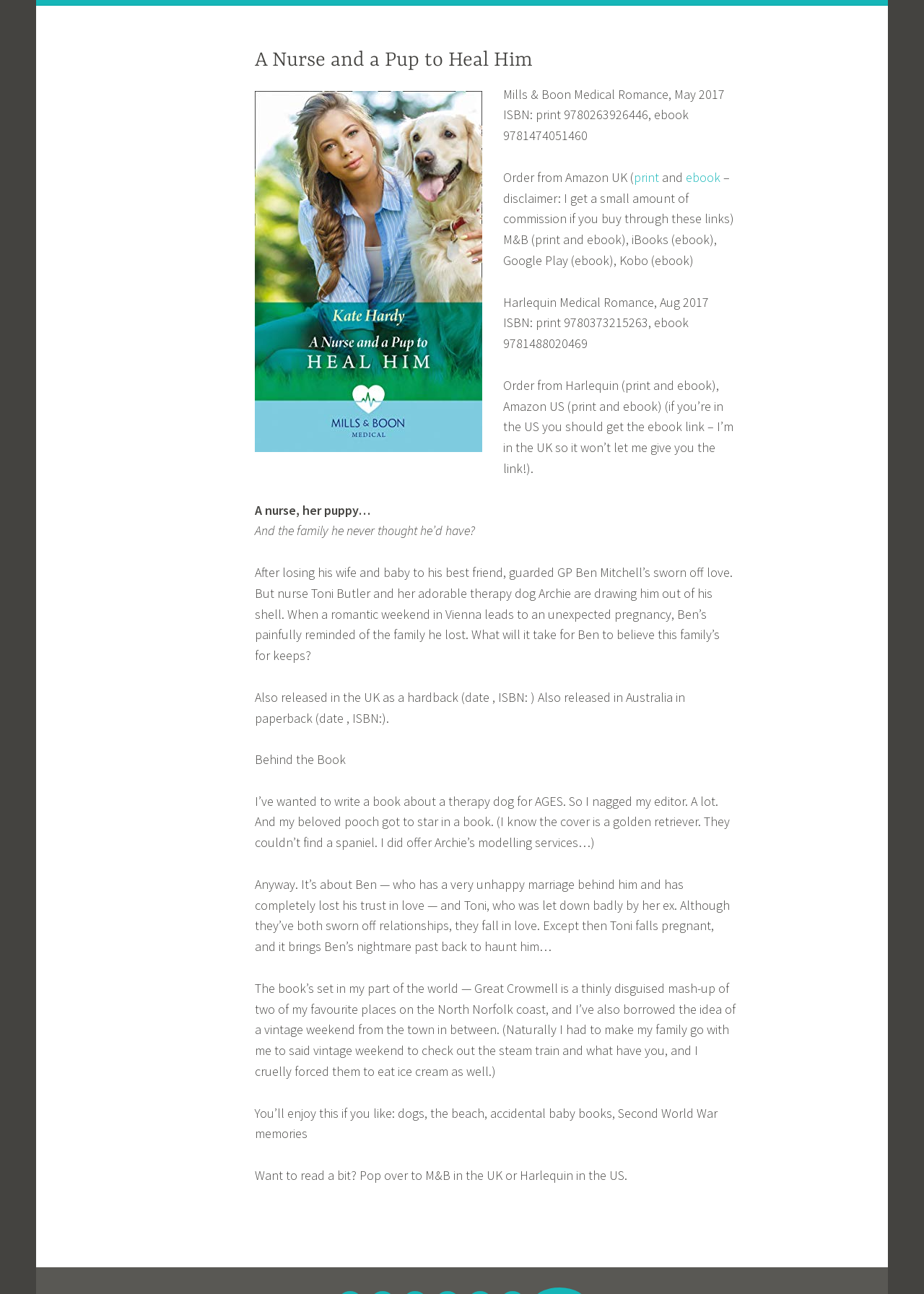Provide the bounding box coordinates of the HTML element described by the text: "ebook".

[0.742, 0.13, 0.78, 0.143]